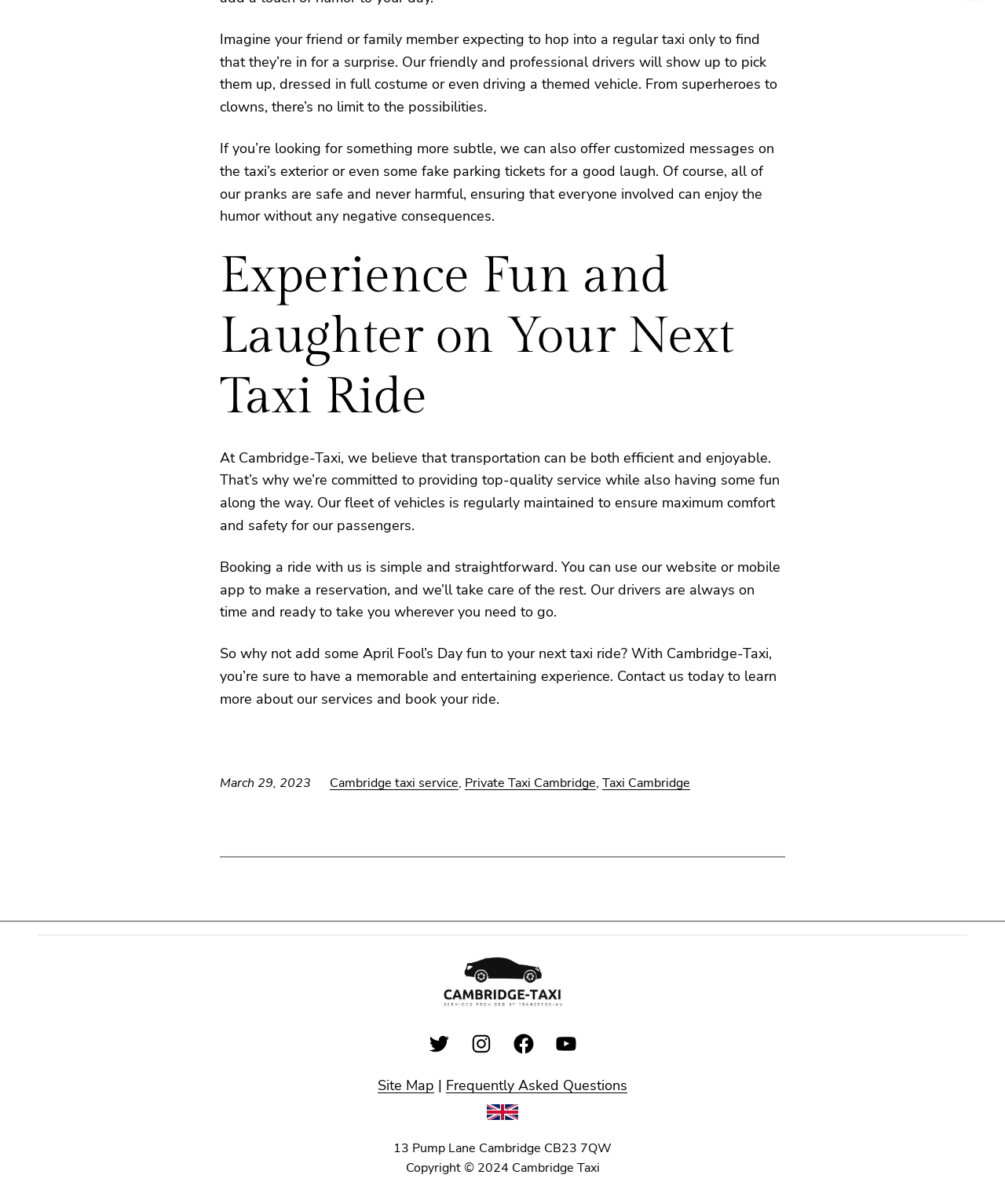Determine the bounding box coordinates for the area that needs to be clicked to fulfill this task: "Change the currency". The coordinates must be given as four float numbers between 0 and 1, i.e., [left, top, right, bottom].

None